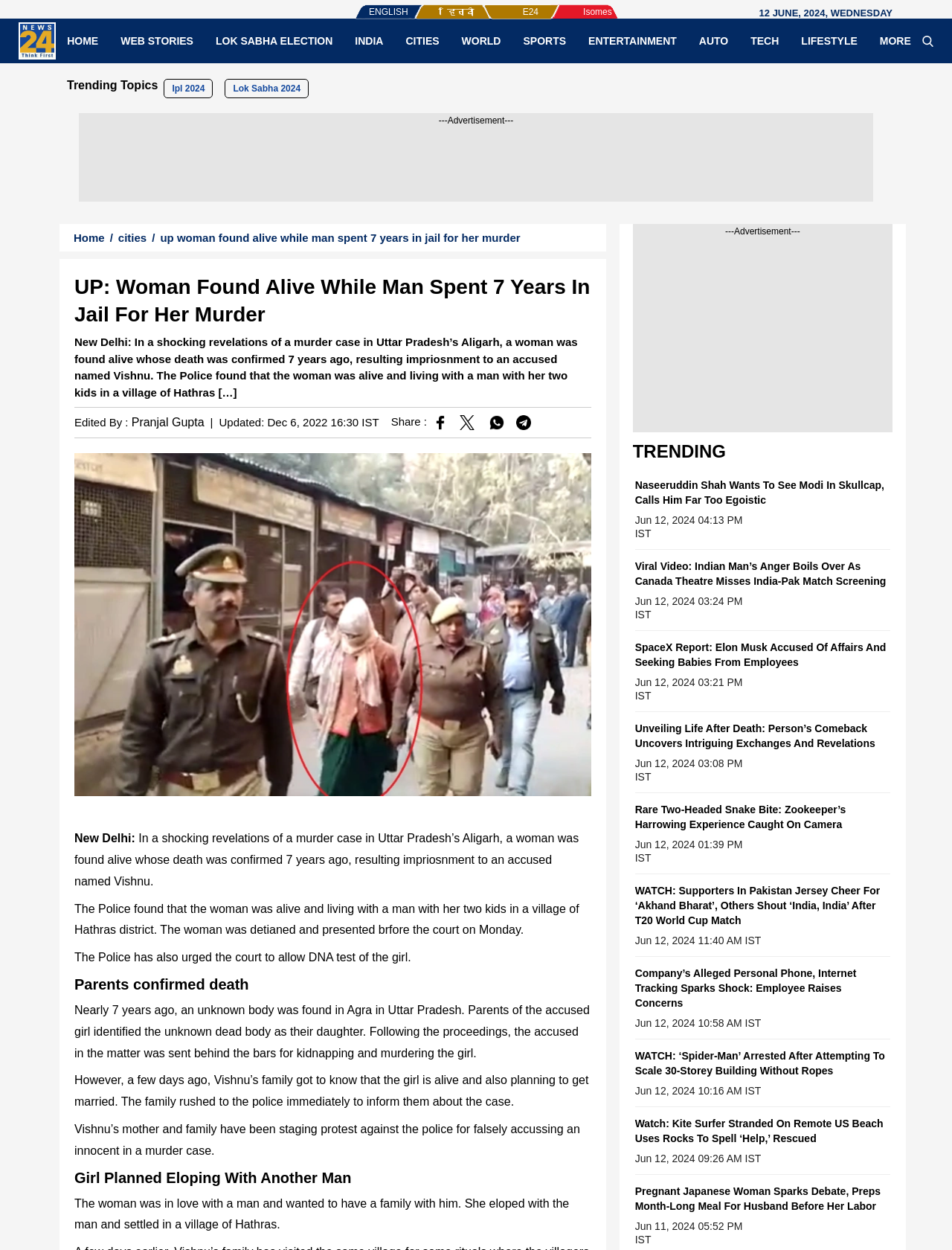Find the main header of the webpage and produce its text content.

UP: Woman Found Alive While Man Spent 7 Years In Jail For Her Murder